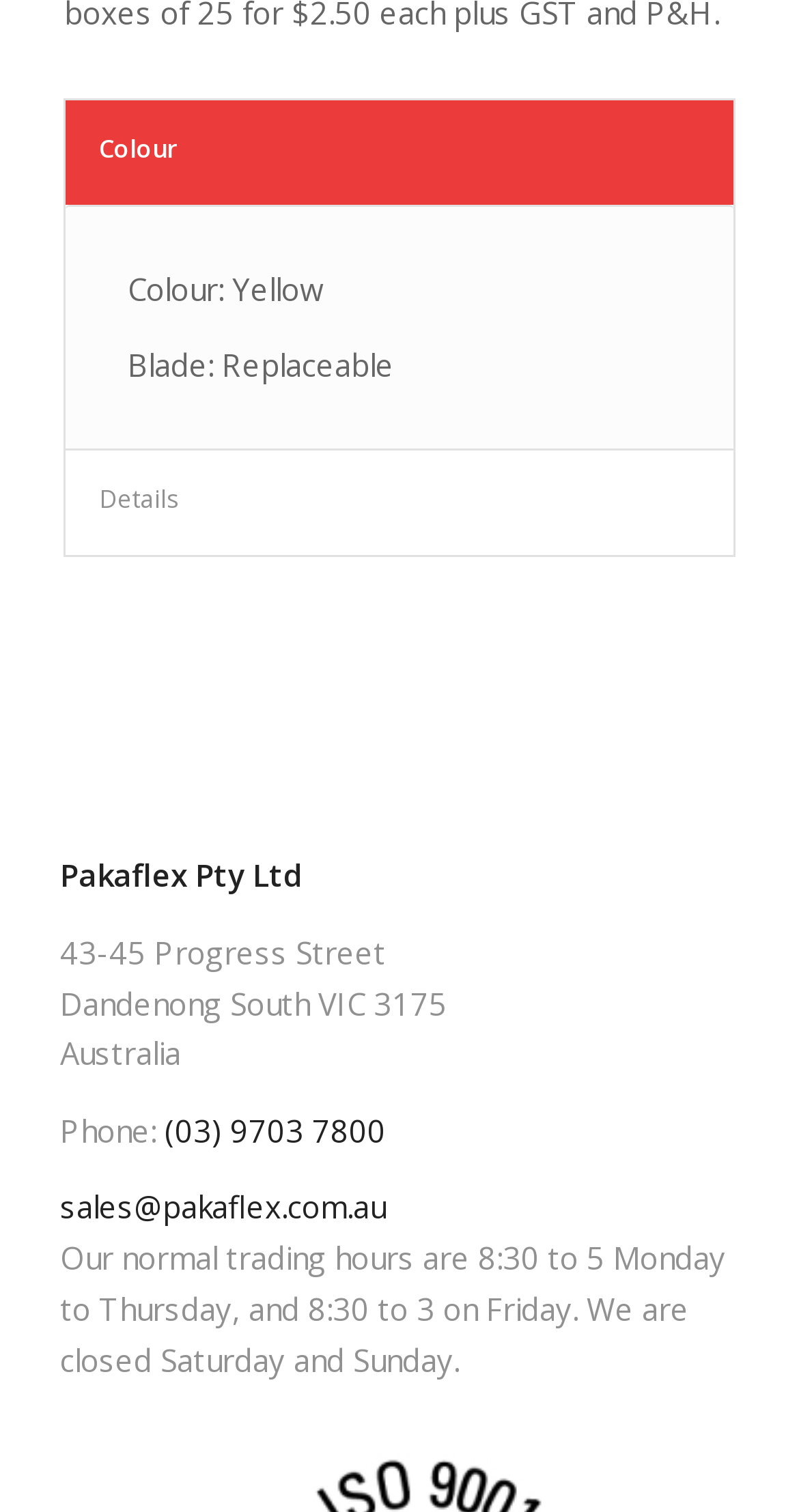Answer the question using only one word or a concise phrase: What are the trading hours on Friday?

8:30 to 3